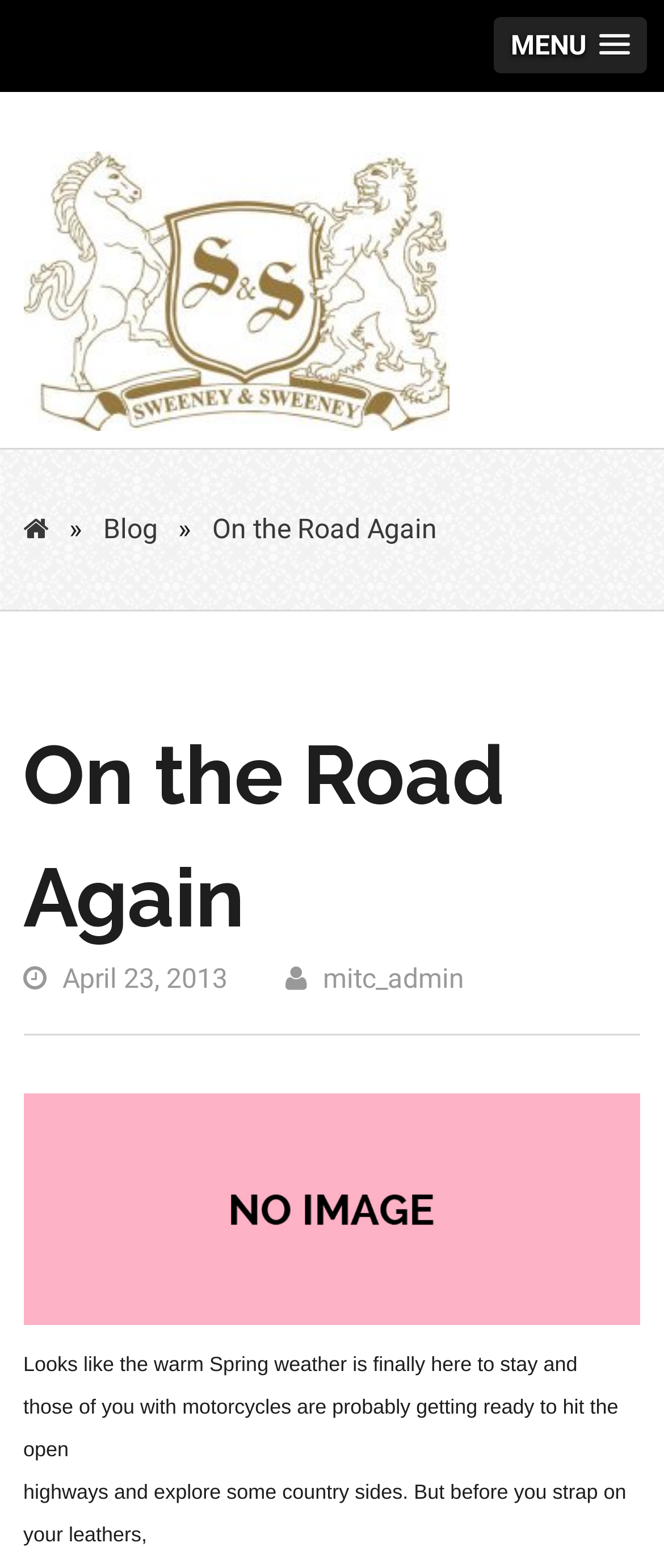Please provide a brief answer to the following inquiry using a single word or phrase:
What is the topic of the blog post?

Motorcycles